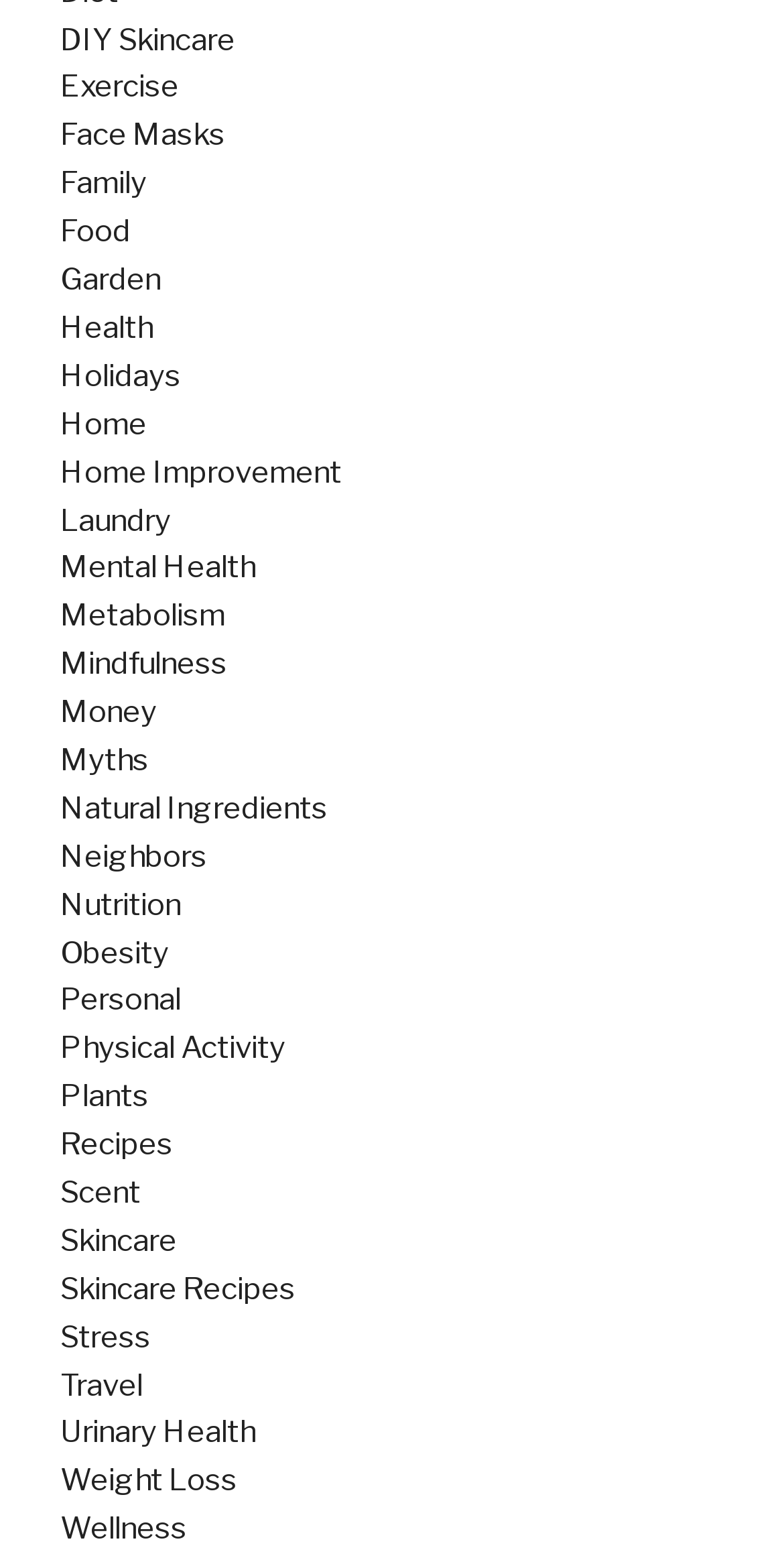Using the element description Urinary Health, predict the bounding box coordinates for the UI element. Provide the coordinates in (top-left x, top-left y, bottom-right x, bottom-right y) format with values ranging from 0 to 1.

[0.077, 0.907, 0.326, 0.93]